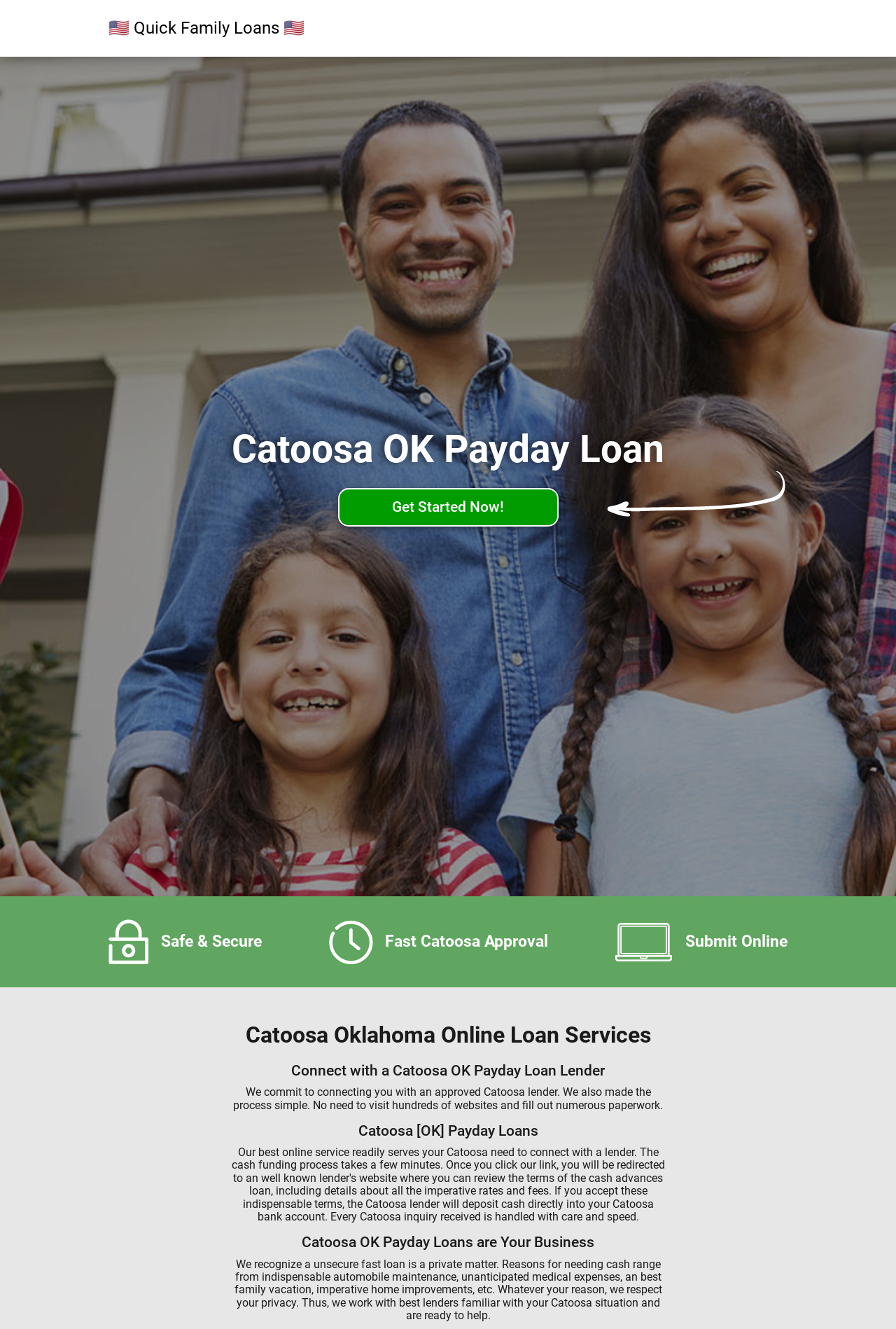What is the purpose of this website?
Refer to the image and provide a concise answer in one word or phrase.

Get payday loan